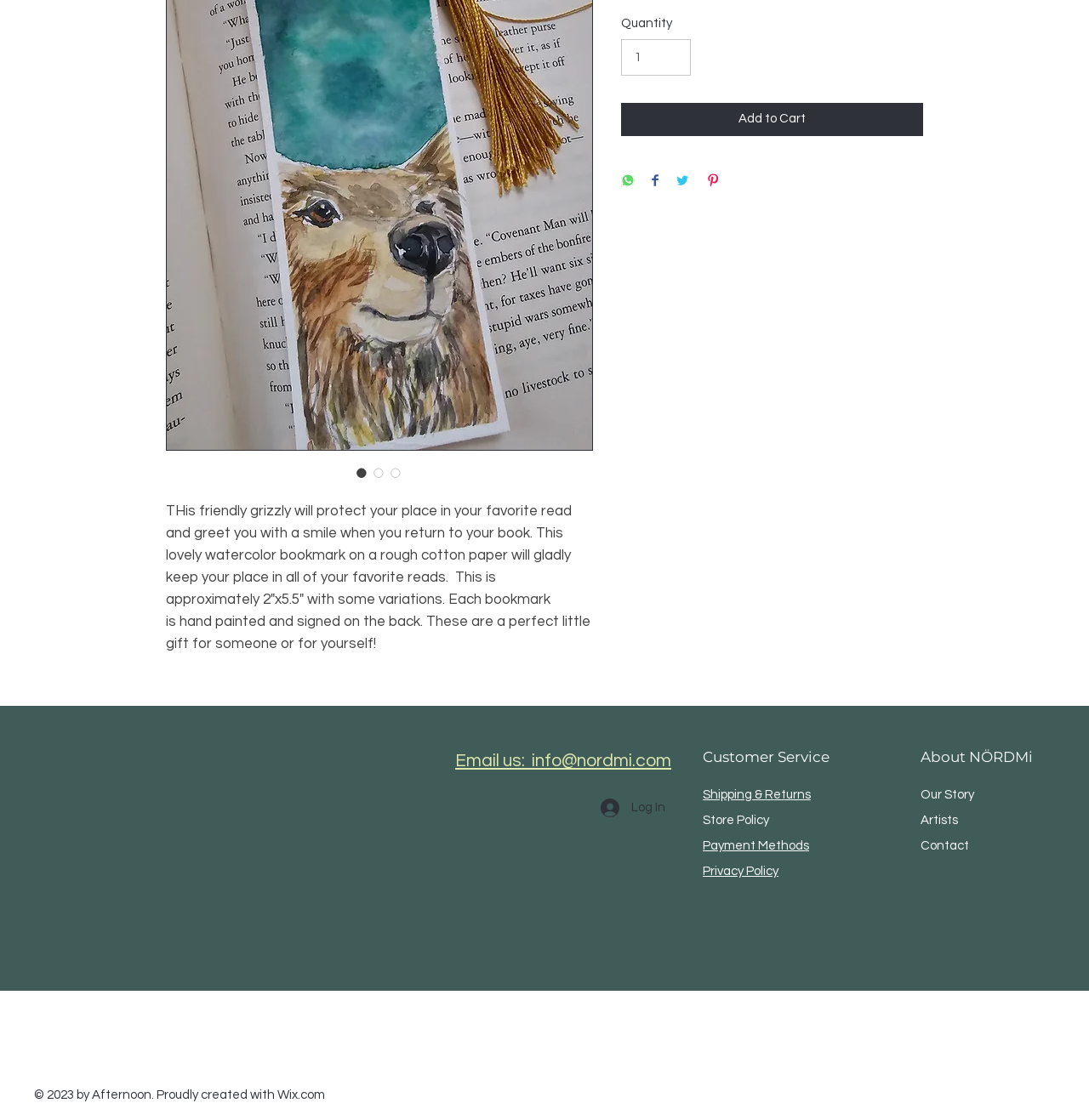Based on the provided description, "Wix.com", find the bounding box of the corresponding UI element in the screenshot.

[0.255, 0.971, 0.298, 0.983]